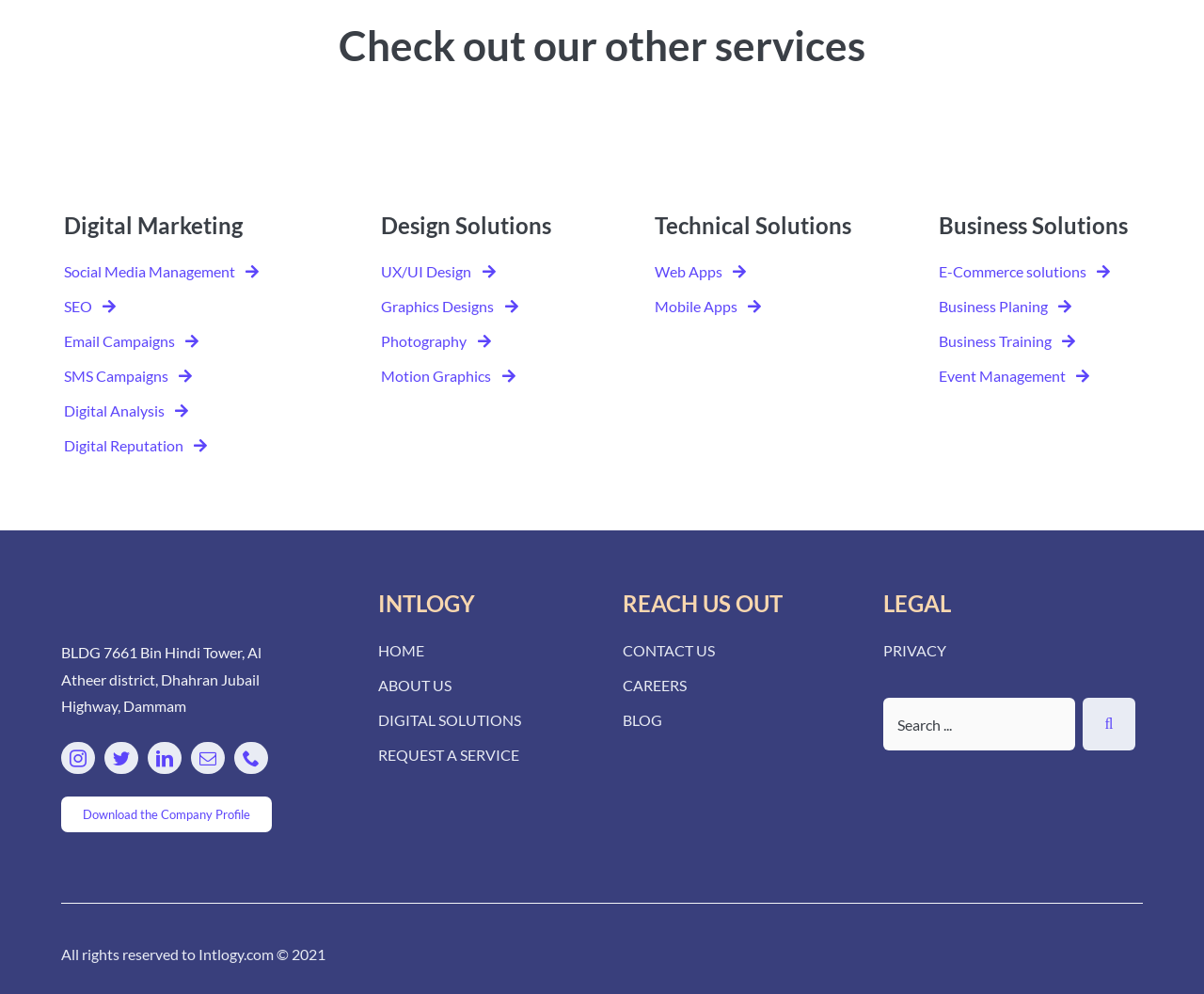How many social media links are there?
By examining the image, provide a one-word or phrase answer.

4